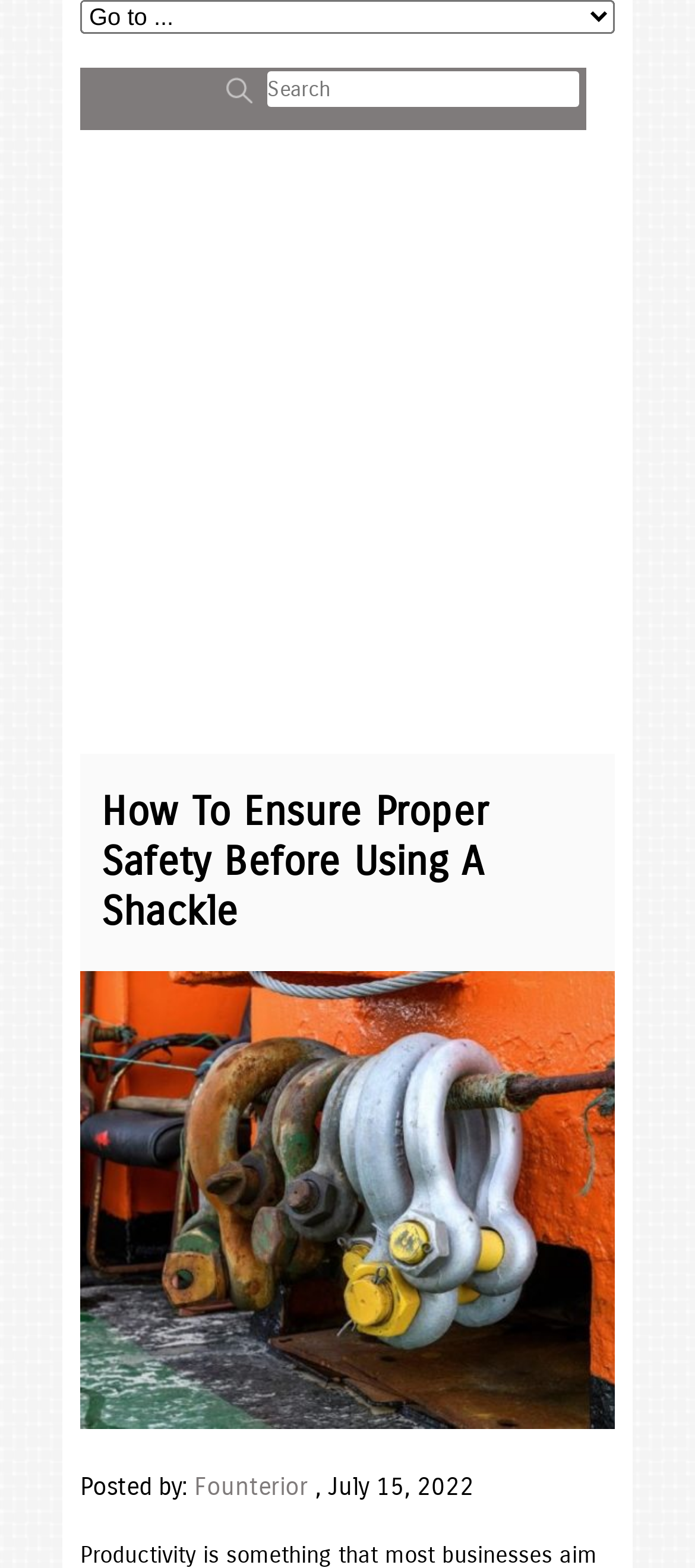For the given element description Founterior, determine the bounding box coordinates of the UI element. The coordinates should follow the format (top-left x, top-left y, bottom-right x, bottom-right y) and be within the range of 0 to 1.

[0.279, 0.939, 0.444, 0.958]